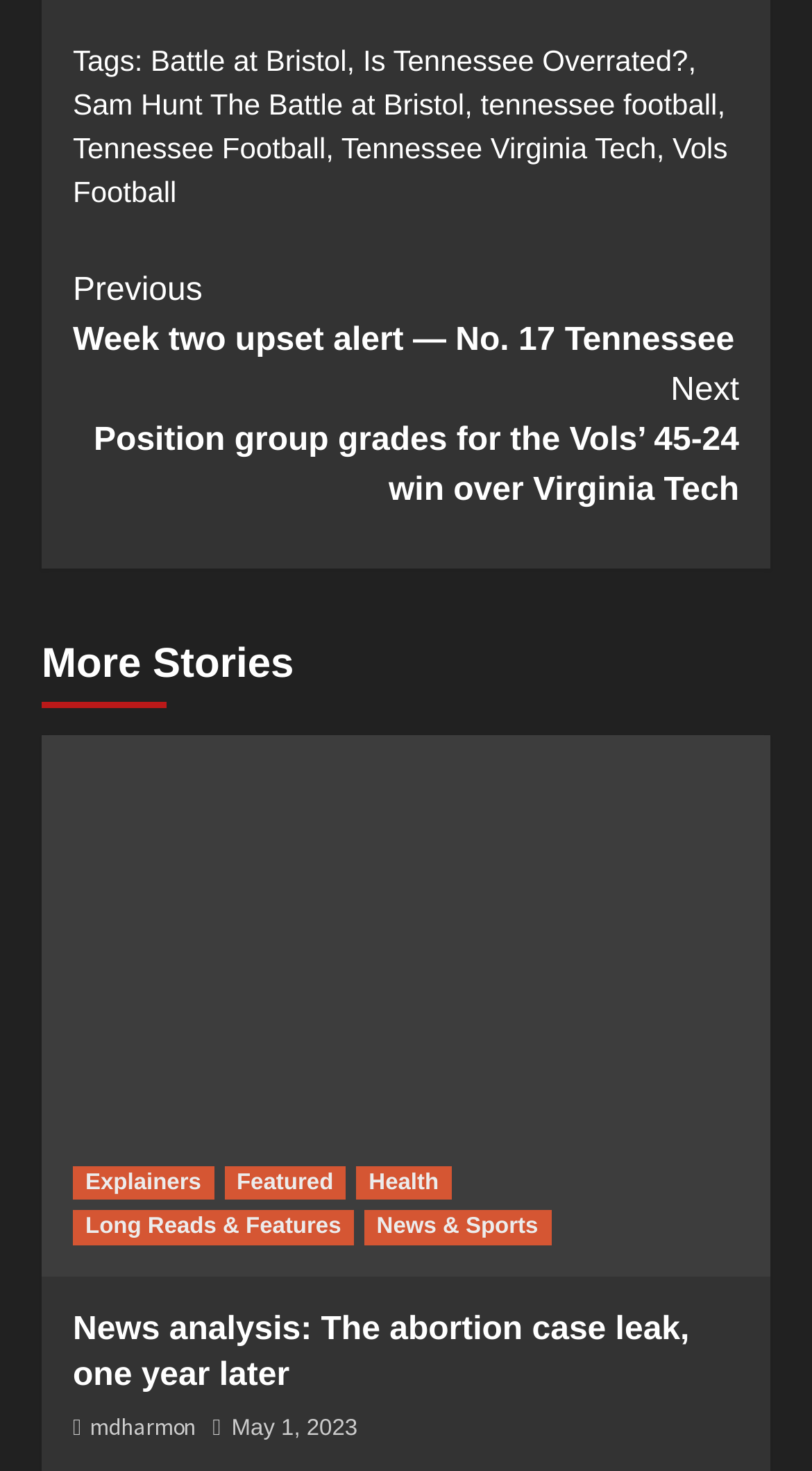What is the date of the news analysis article?
Answer with a single word or short phrase according to what you see in the image.

May 1, 2023